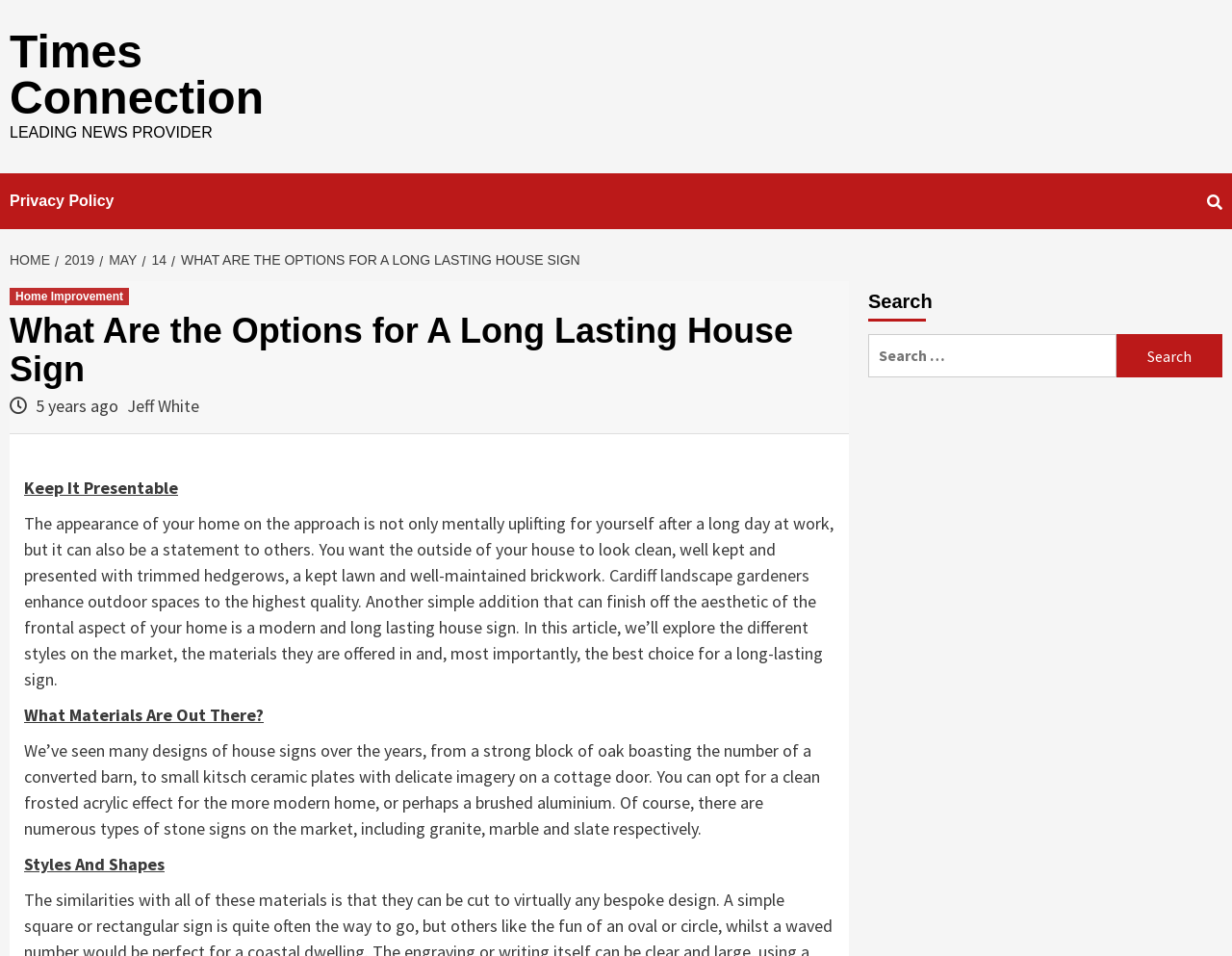Respond to the question below with a single word or phrase: What is the category of the article?

Home Improvement